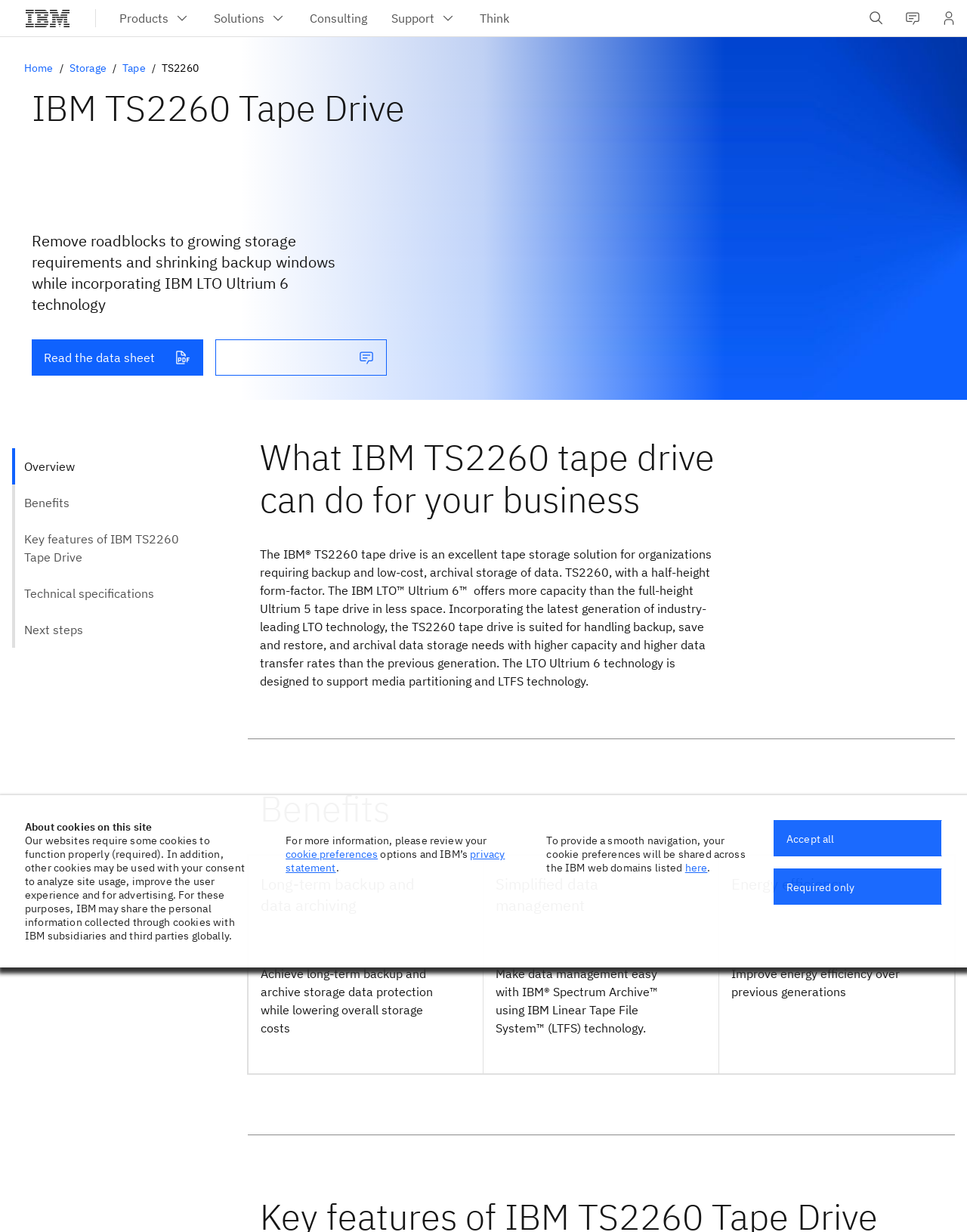Identify and generate the primary title of the webpage.

IBM TS2260 Tape Drive